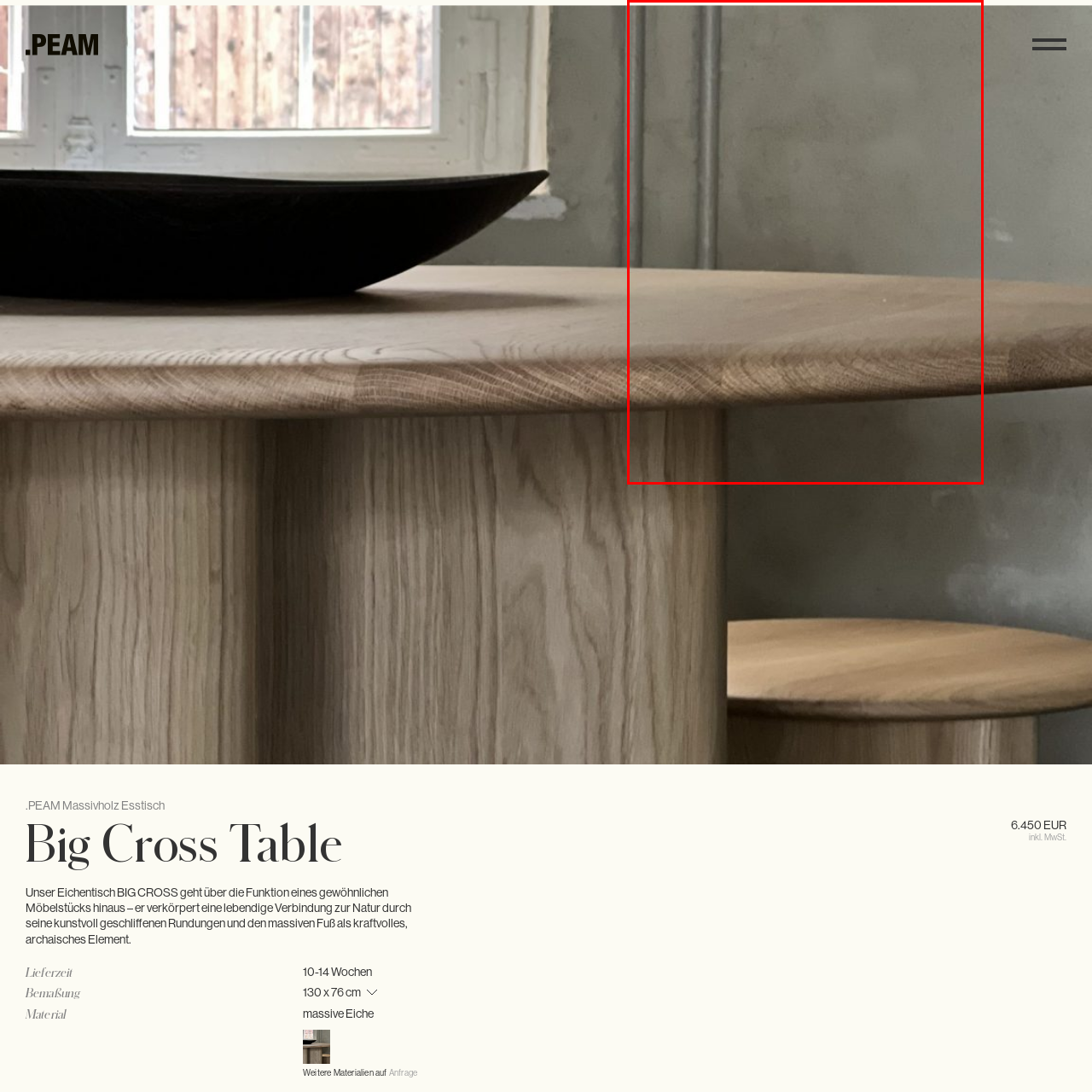What is the color of the wall in the backdrop?
Look at the image highlighted by the red bounding box and answer the question with a single word or brief phrase.

Muted gray